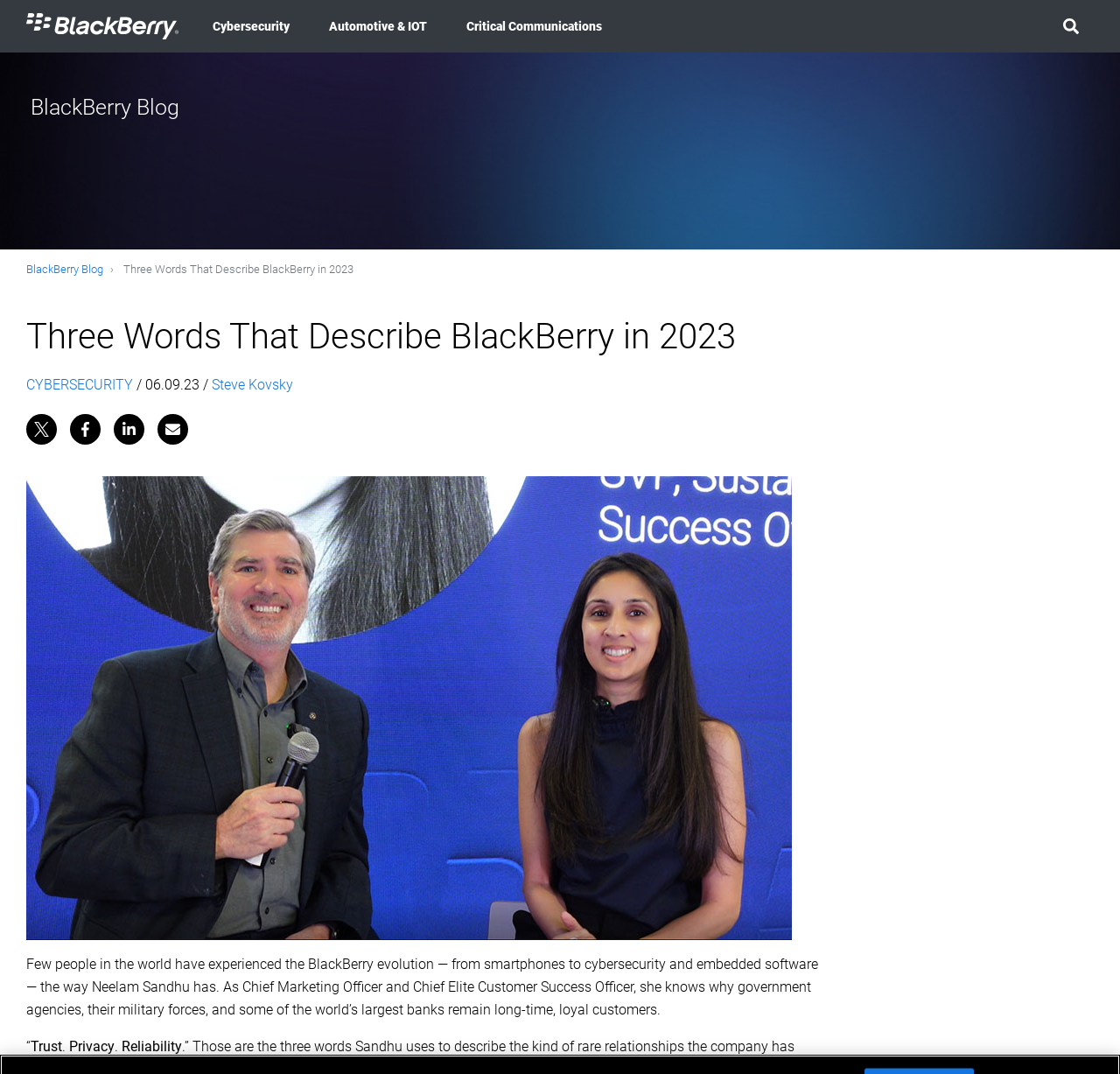What is Neelam Sandhu's role in BlackBerry?
Based on the screenshot, give a detailed explanation to answer the question.

According to the webpage, Neelam Sandhu is described as the Chief Marketing Officer and Chief Elite Customer Success Officer, indicating her role in the company.